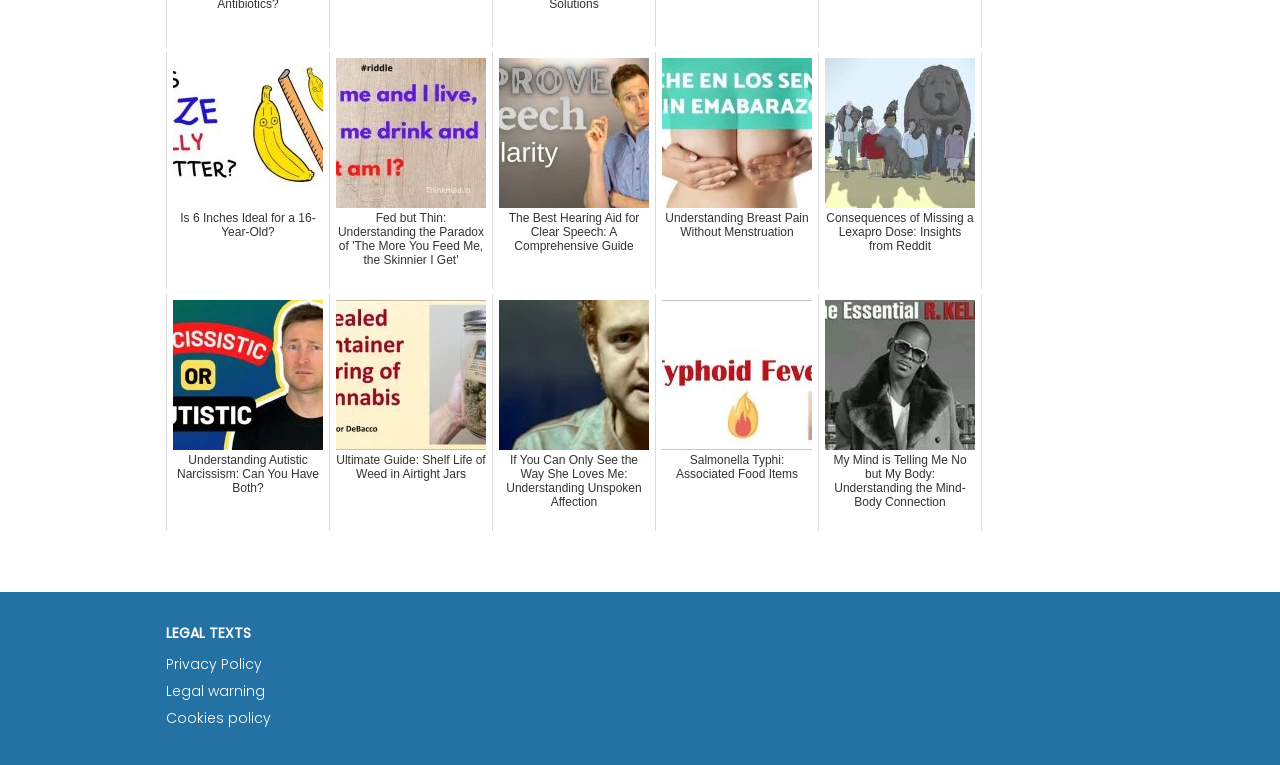Given the description "Cookies policy", provide the bounding box coordinates of the corresponding UI element.

[0.13, 0.926, 0.212, 0.952]